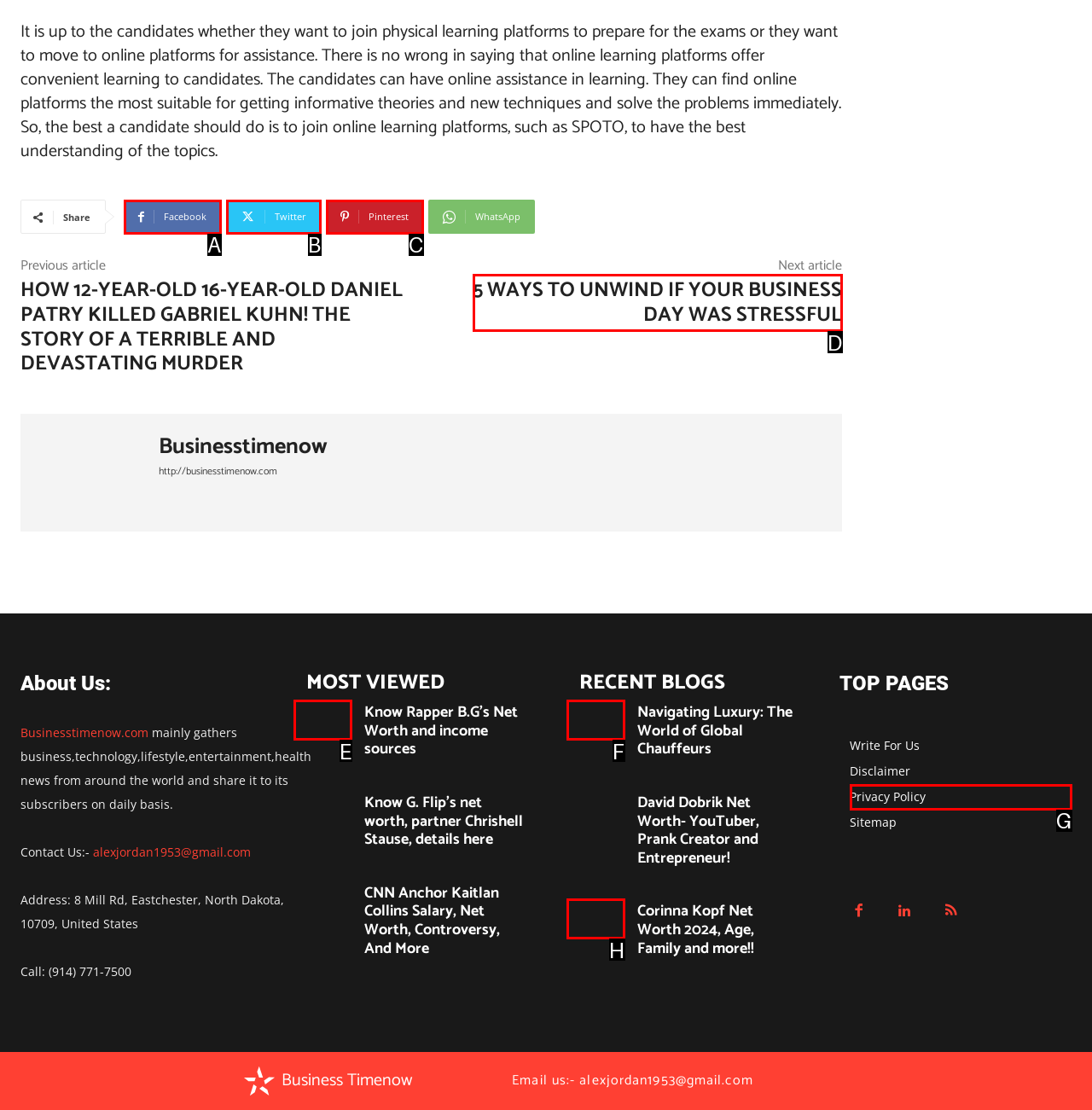Select the letter of the UI element that best matches: Twitter
Answer with the letter of the correct option directly.

B